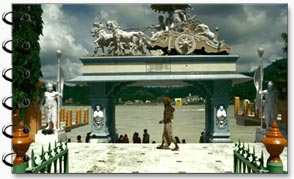What region is the temple located in?
Look at the screenshot and respond with one word or a short phrase.

North India